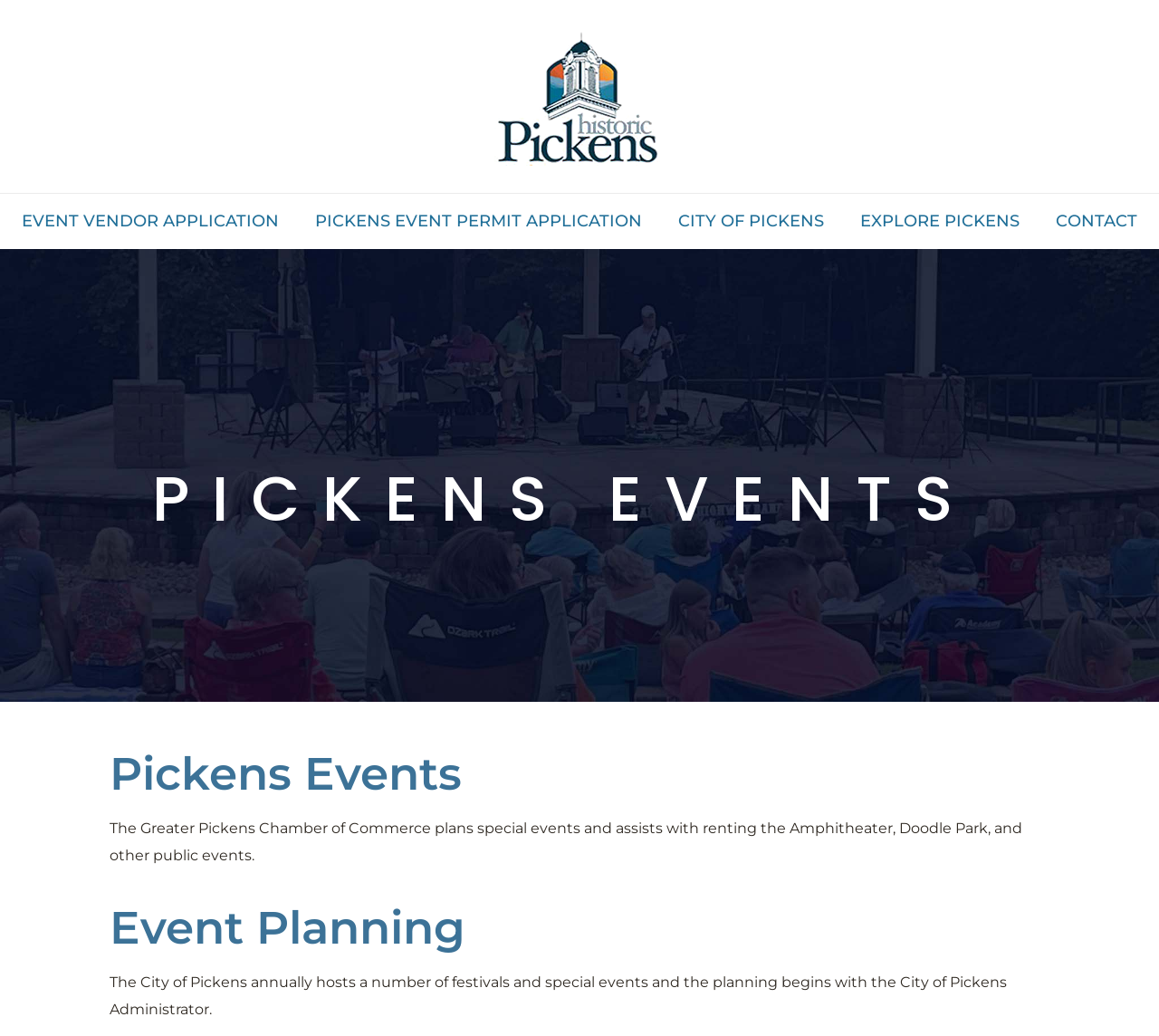What is the name of the city?
Please provide a single word or phrase in response based on the screenshot.

Pickens